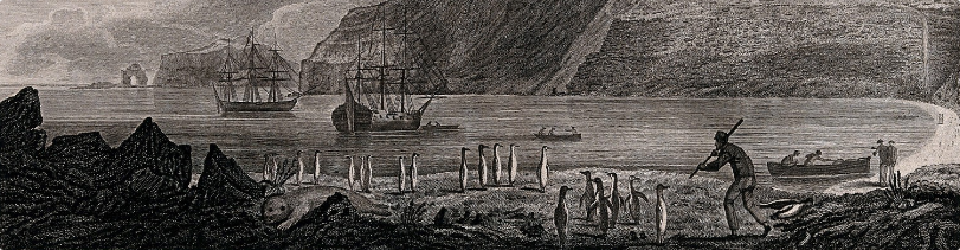Provide a brief response in the form of a single word or phrase:
What are the two ships doing in the water?

Anchored